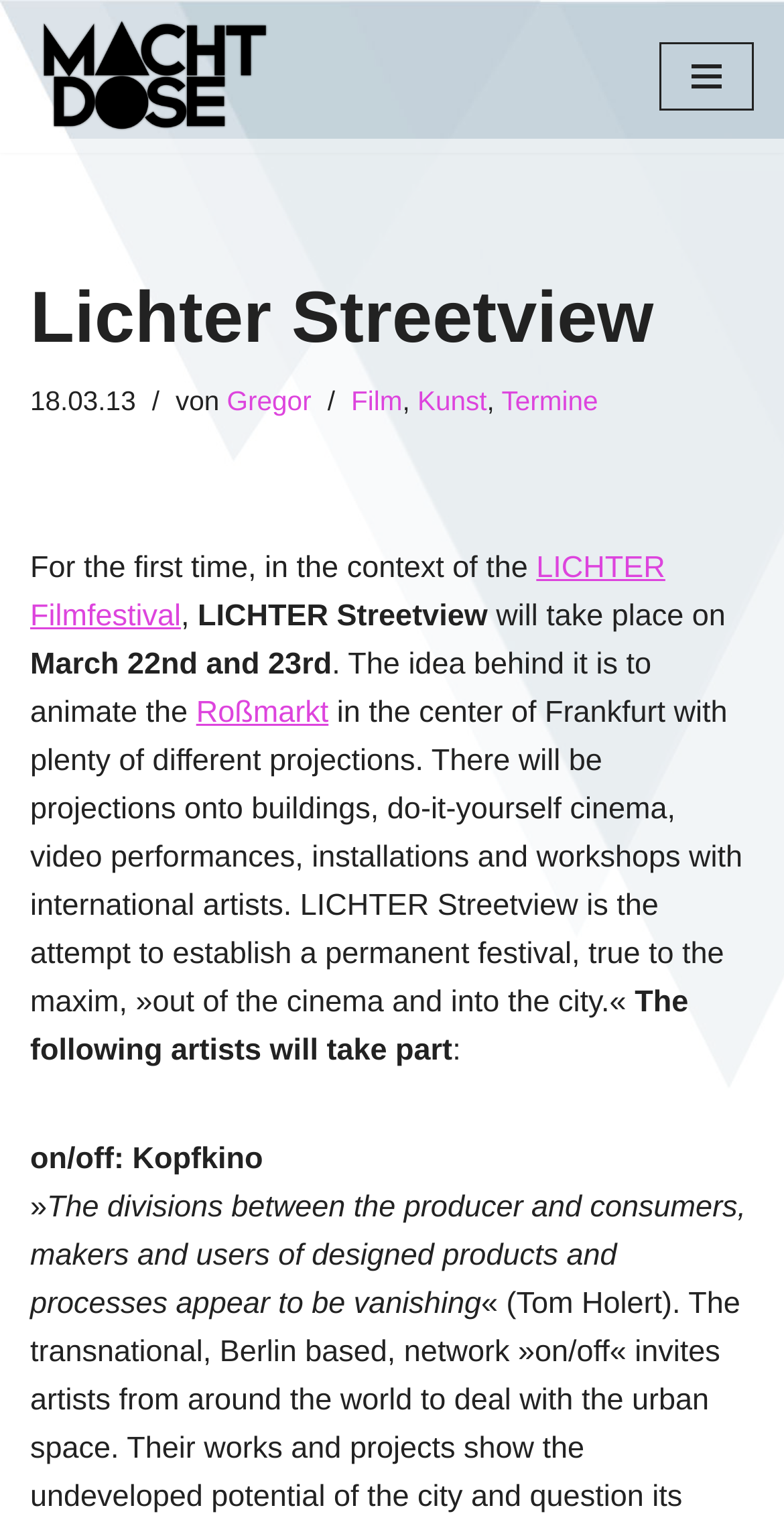What is the goal of the LICHTER Streetview event? Look at the image and give a one-word or short phrase answer.

To animate the city